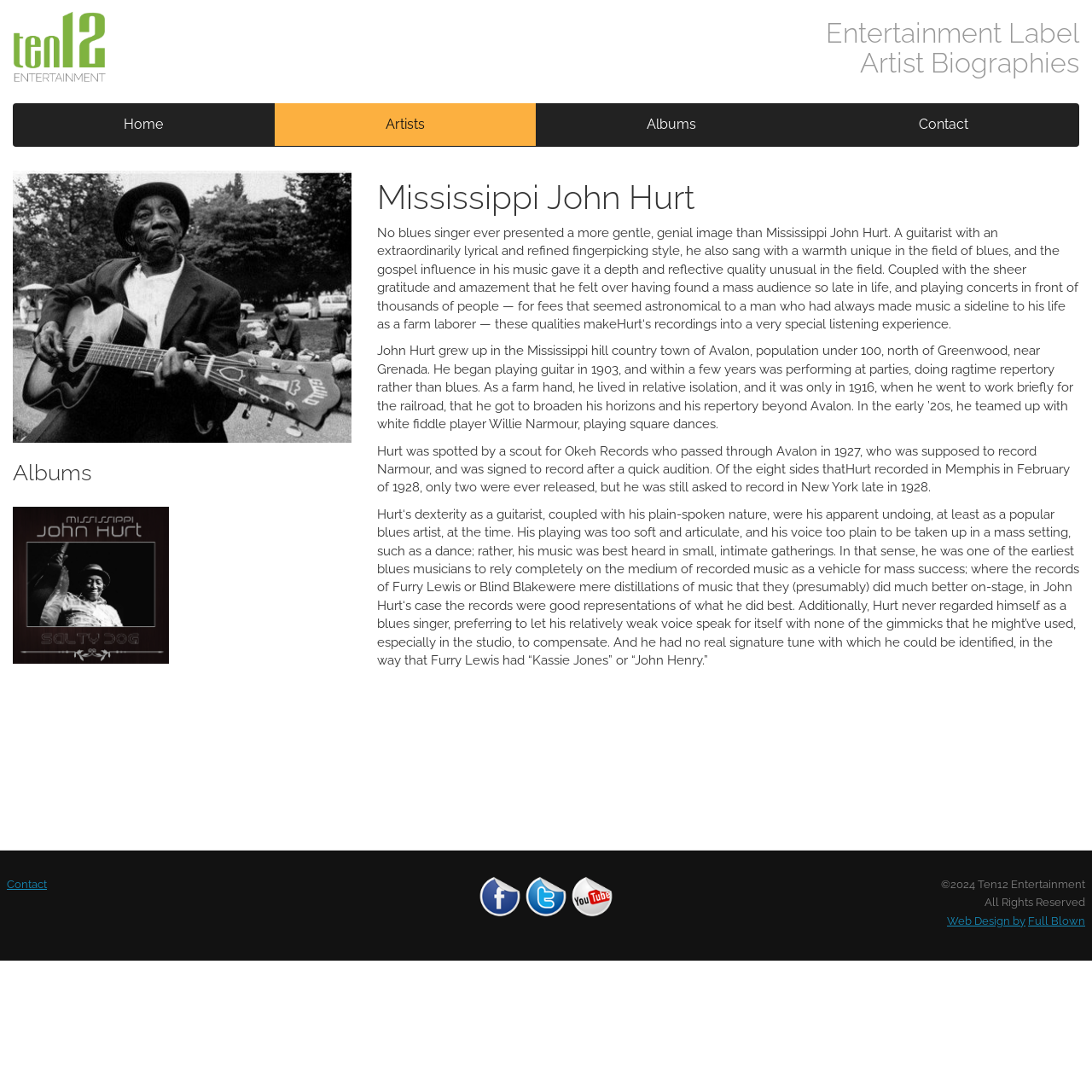Could you provide the bounding box coordinates for the portion of the screen to click to complete this instruction: "View Mississippi John Hurt's albums"?

[0.012, 0.464, 0.155, 0.608]